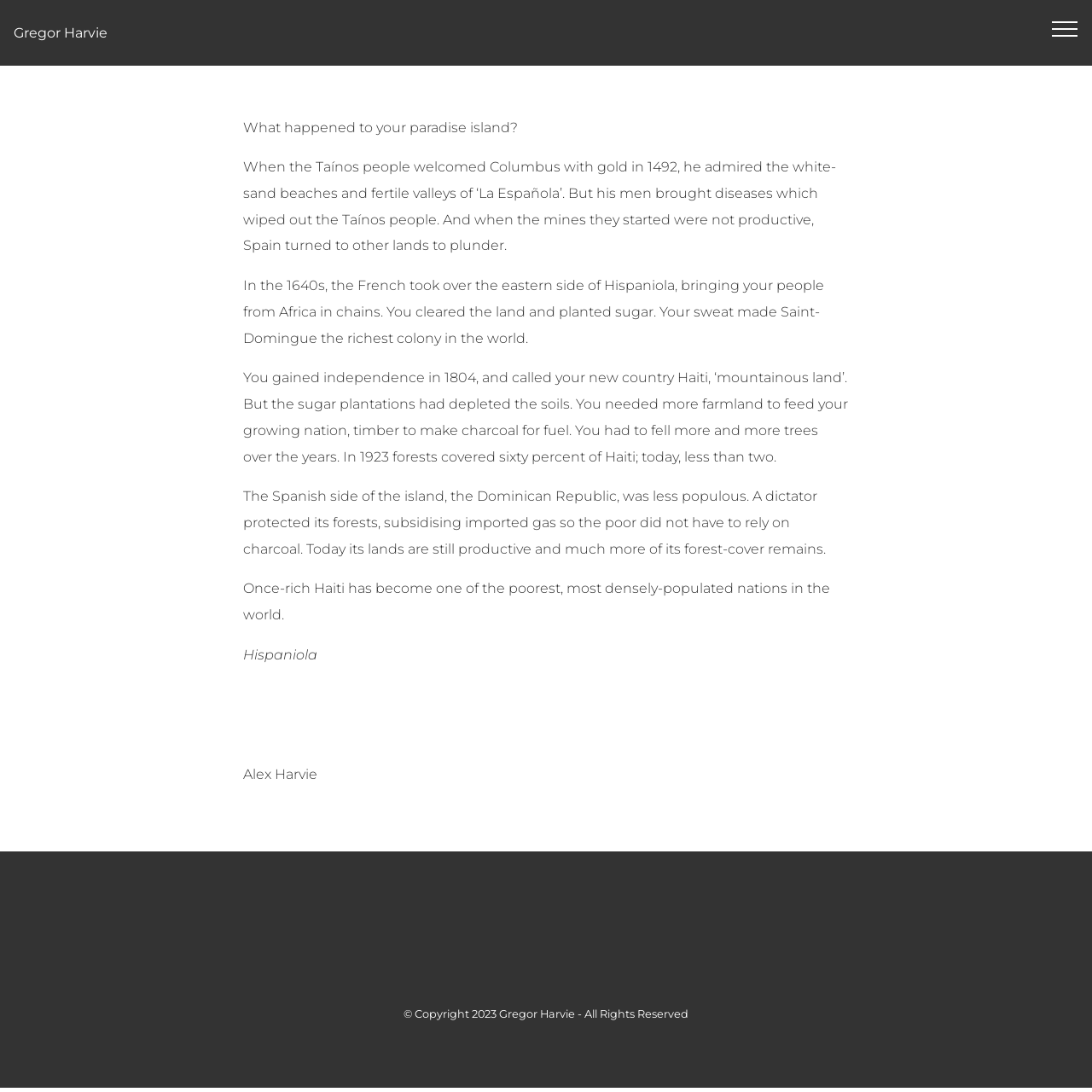Who is the author of the webpage content?
Please provide a single word or phrase in response based on the screenshot.

Alex Harvie